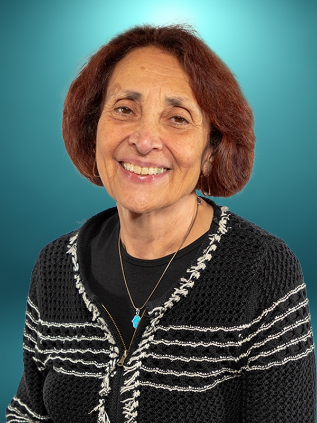What is Patty's role?
Give a detailed response to the question by analyzing the screenshot.

The image features Patty Simonson, a dedicated professional recently appointed as the Chief Executive Officer of the Jewish Community Center (JCC).